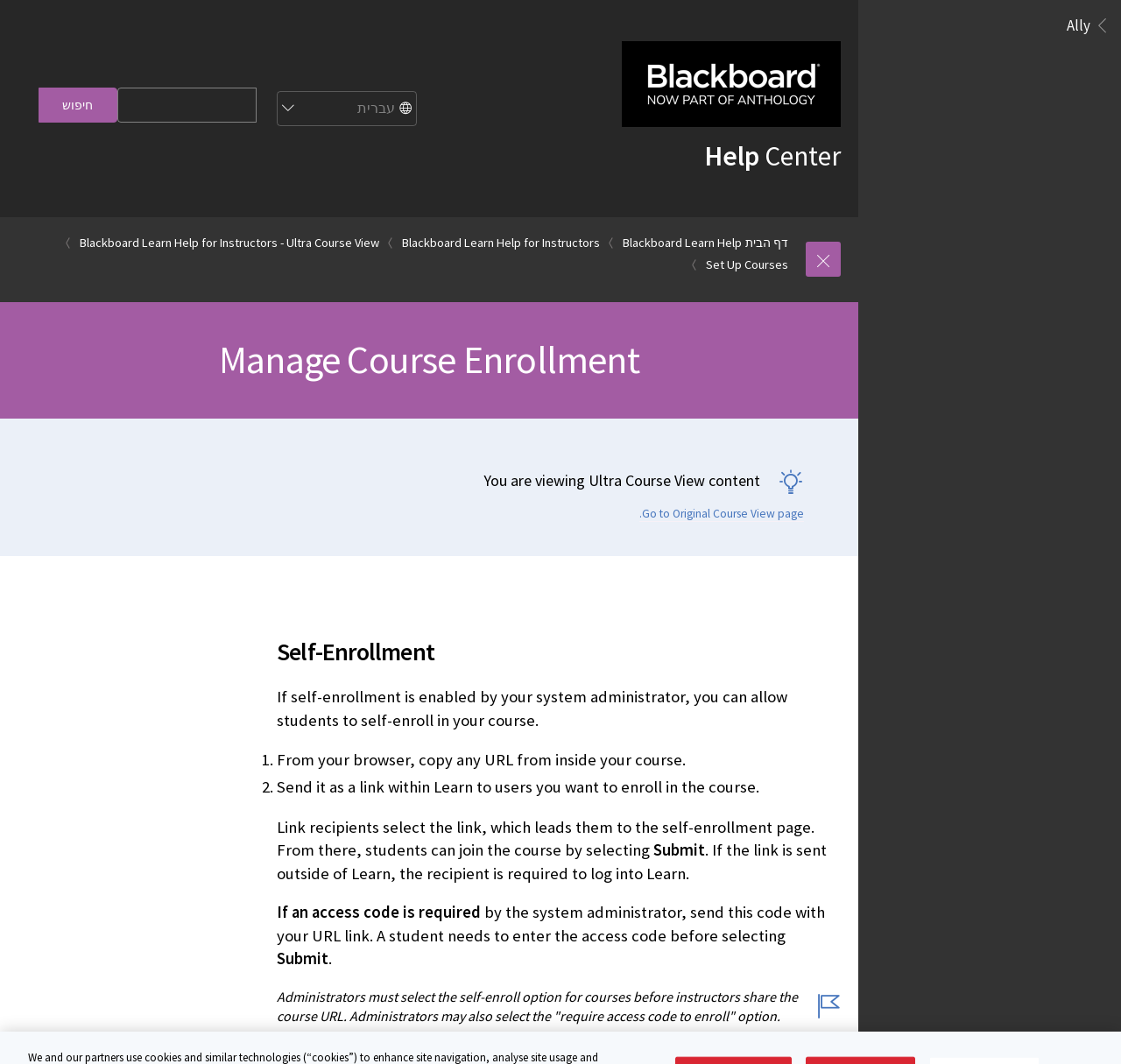Provide the bounding box coordinates of the HTML element this sentence describes: "parent_node: Search Query name="op" value="חיפוש"". The bounding box coordinates consist of four float numbers between 0 and 1, i.e., [left, top, right, bottom].

[0.034, 0.083, 0.104, 0.115]